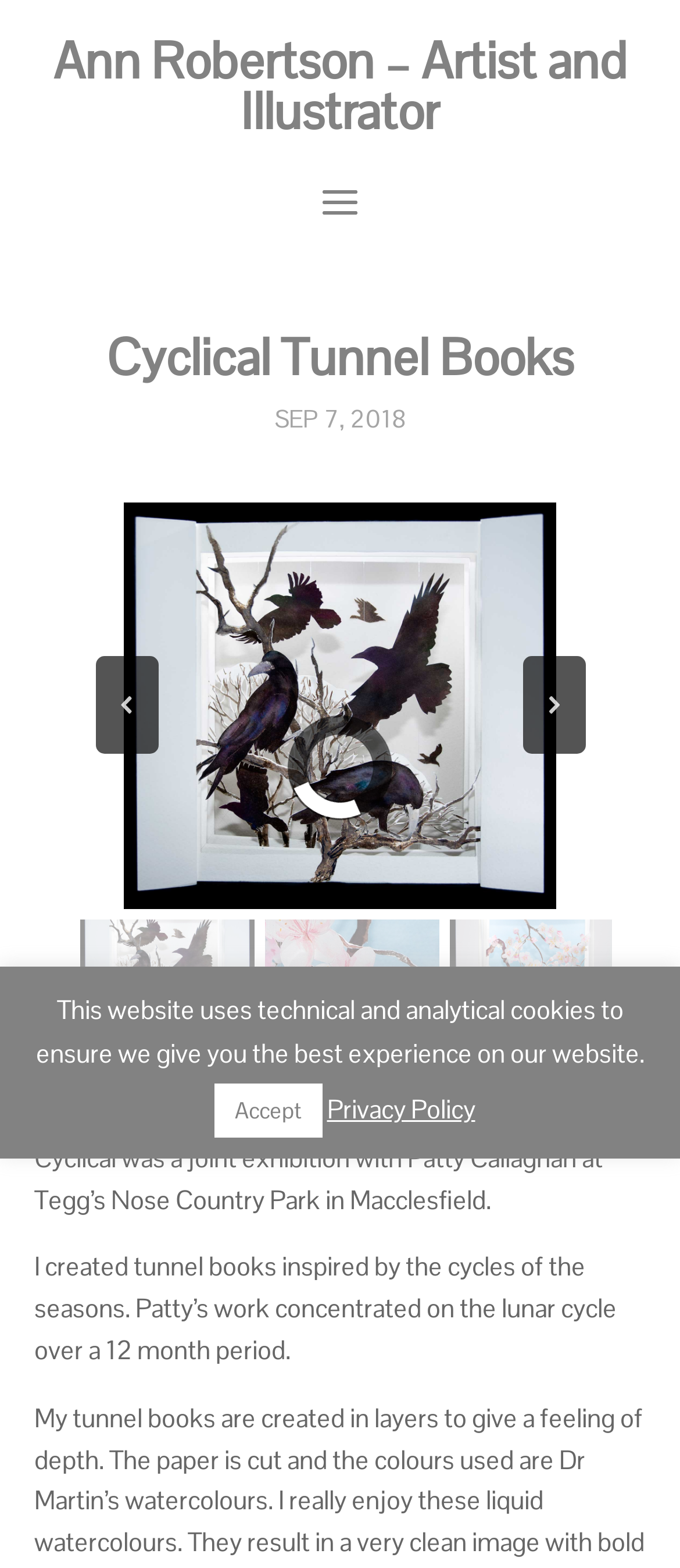Based on the element description "aria-label="Blossom"", predict the bounding box coordinates of the UI element.

[0.388, 0.586, 0.645, 0.653]